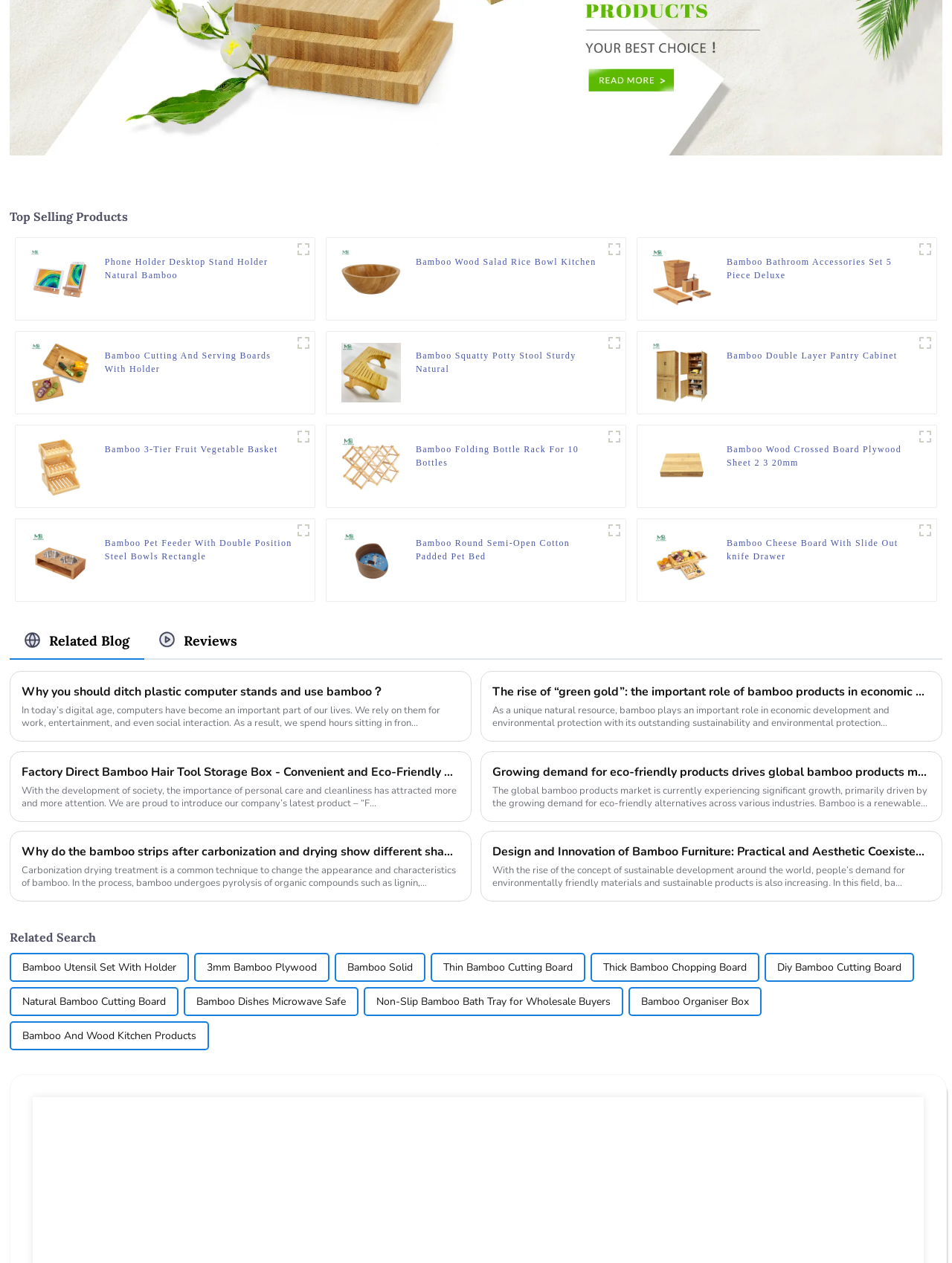What is the purpose of the bamboo potty stool?
Please use the visual content to give a single word or phrase answer.

Squatty